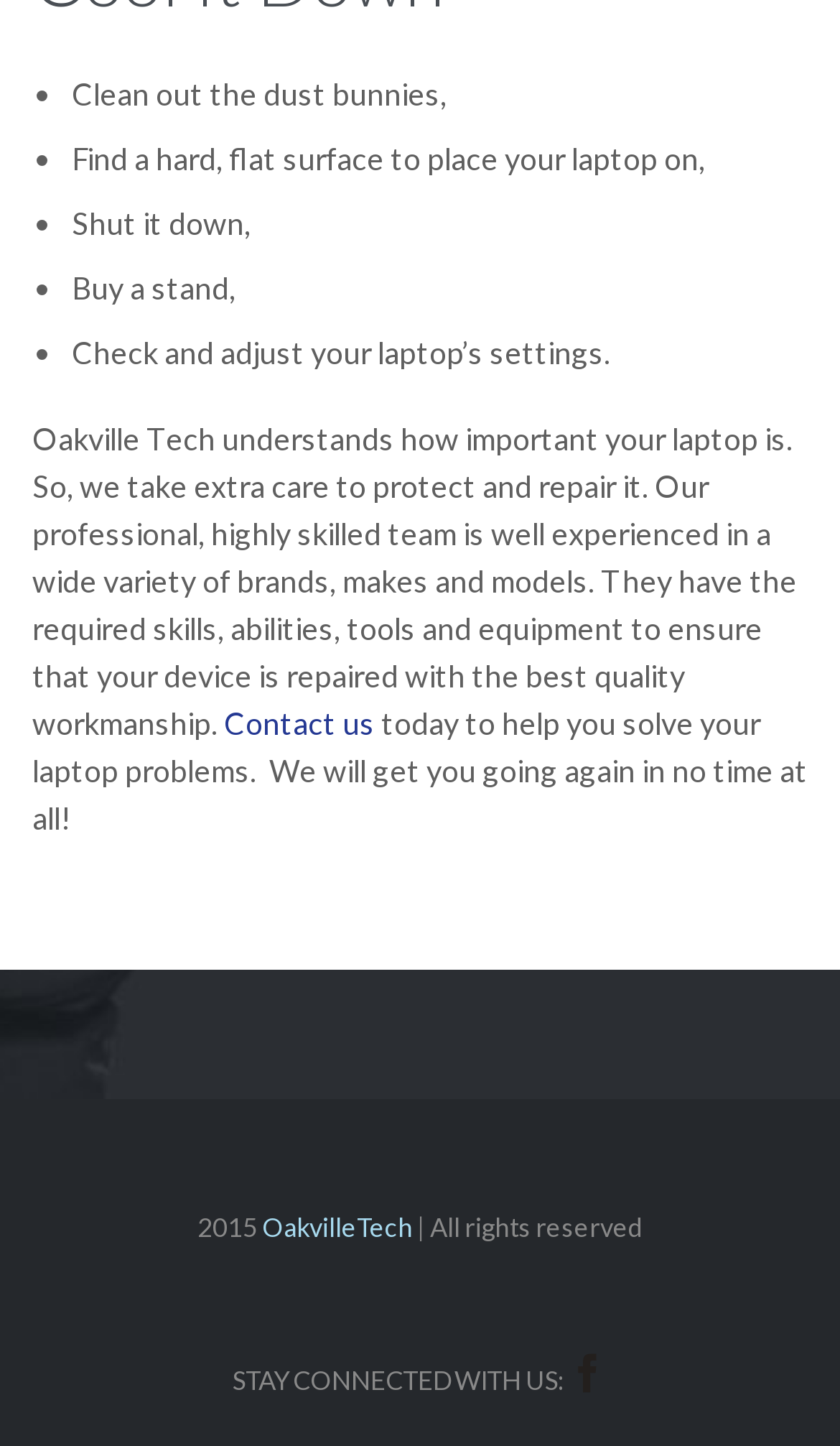What is the last step to protect a laptop?
Using the image, provide a detailed and thorough answer to the question.

The last step to protect a laptop is mentioned in the list of steps provided on the webpage. The list ends with 'Check and adjust your laptop’s settings,' which is the last step.